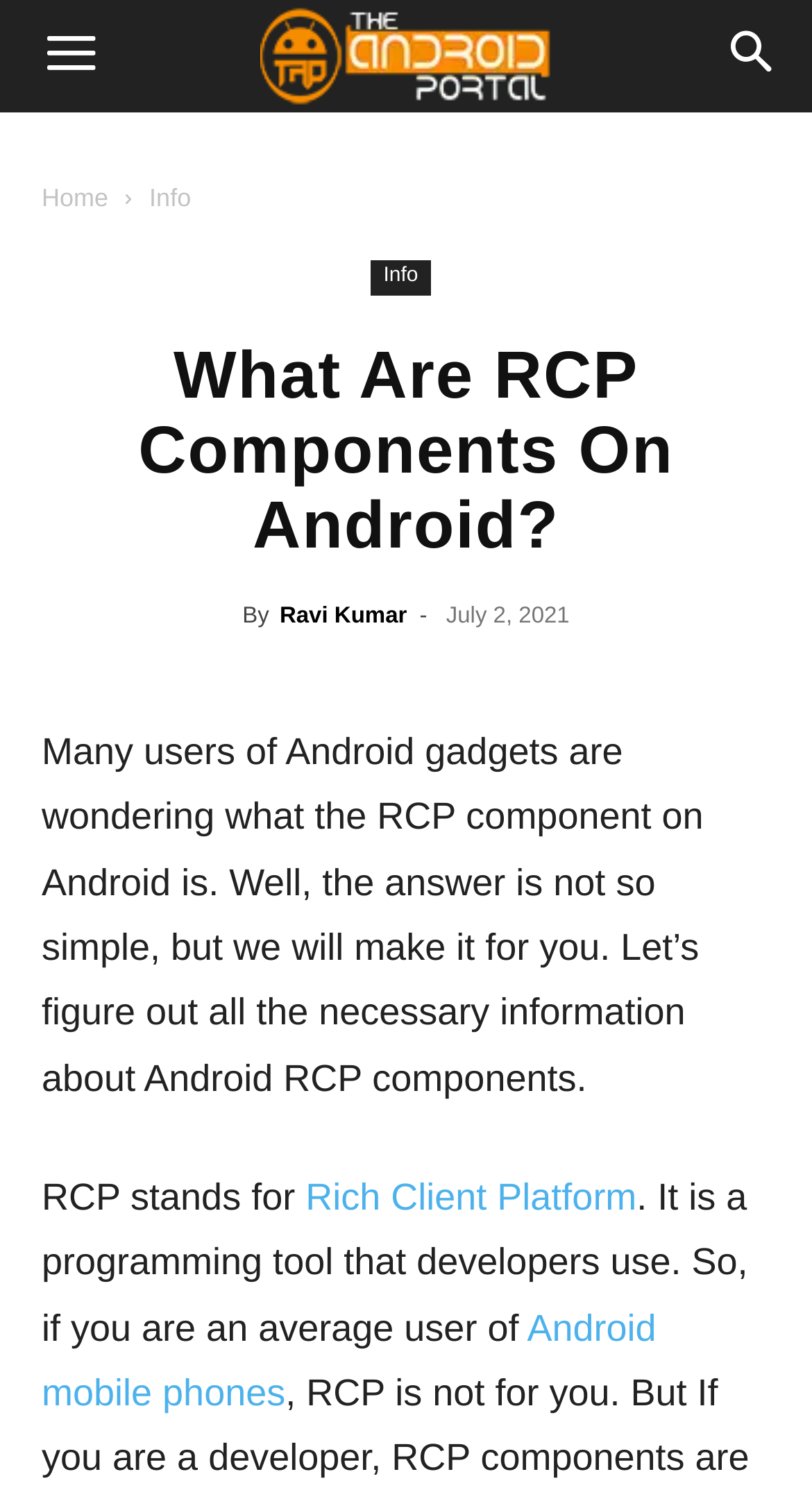Can you provide the bounding box coordinates for the element that should be clicked to implement the instruction: "Search for something"?

[0.856, 0.0, 1.0, 0.075]